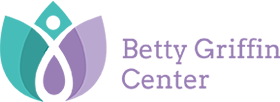What is the purpose of the organization?
Using the image as a reference, give a one-word or short phrase answer.

Assisting individuals affected by domestic violence and abuse